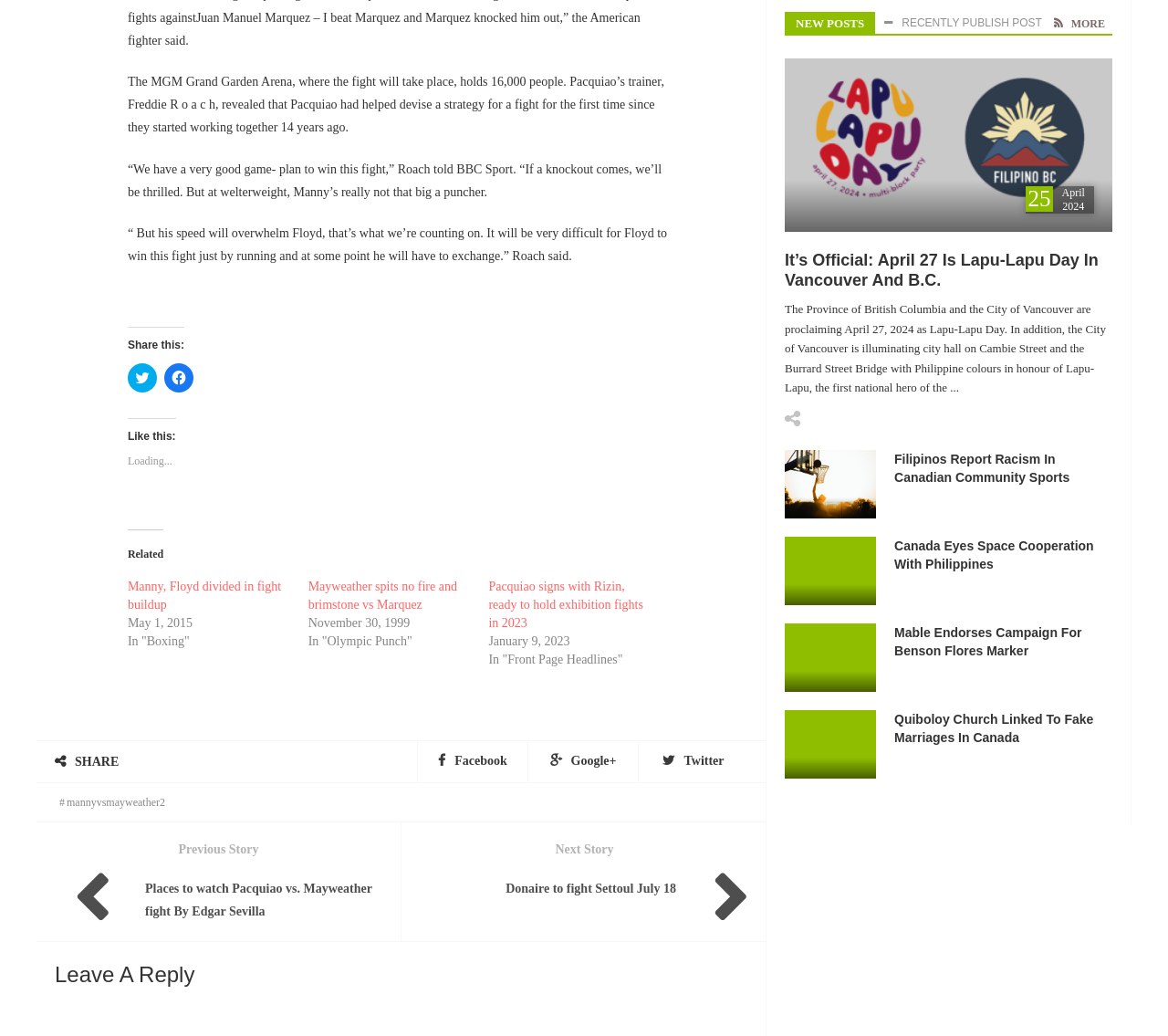Please find the bounding box coordinates in the format (top-left x, top-left y, bottom-right x, bottom-right y) for the given element description. Ensure the coordinates are floating point numbers between 0 and 1. Description: title="Post on Facebook"

[0.58, 0.393, 0.598, 0.416]